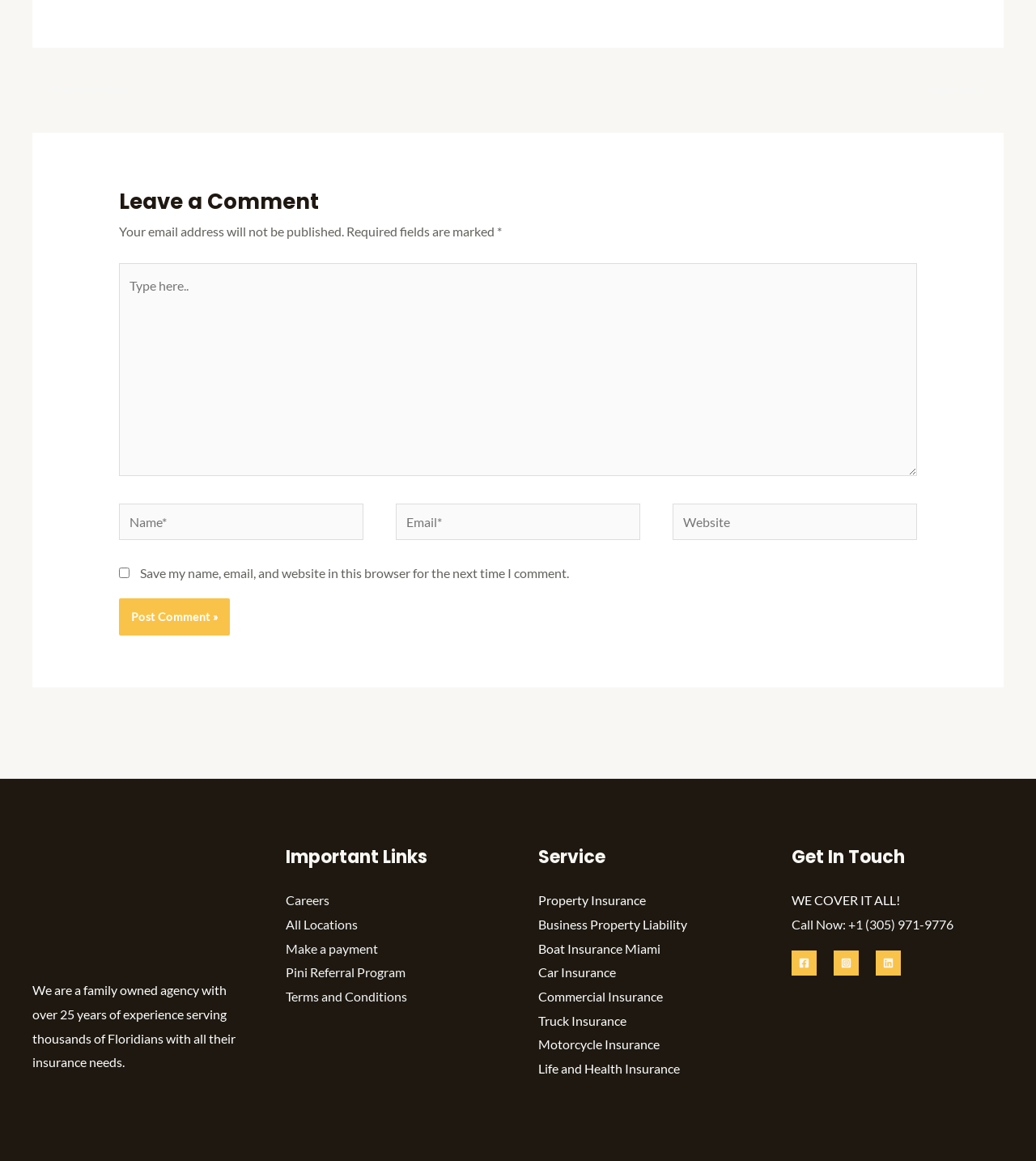What is the purpose of the checkbox?
Based on the image, answer the question with a single word or brief phrase.

Save comment info